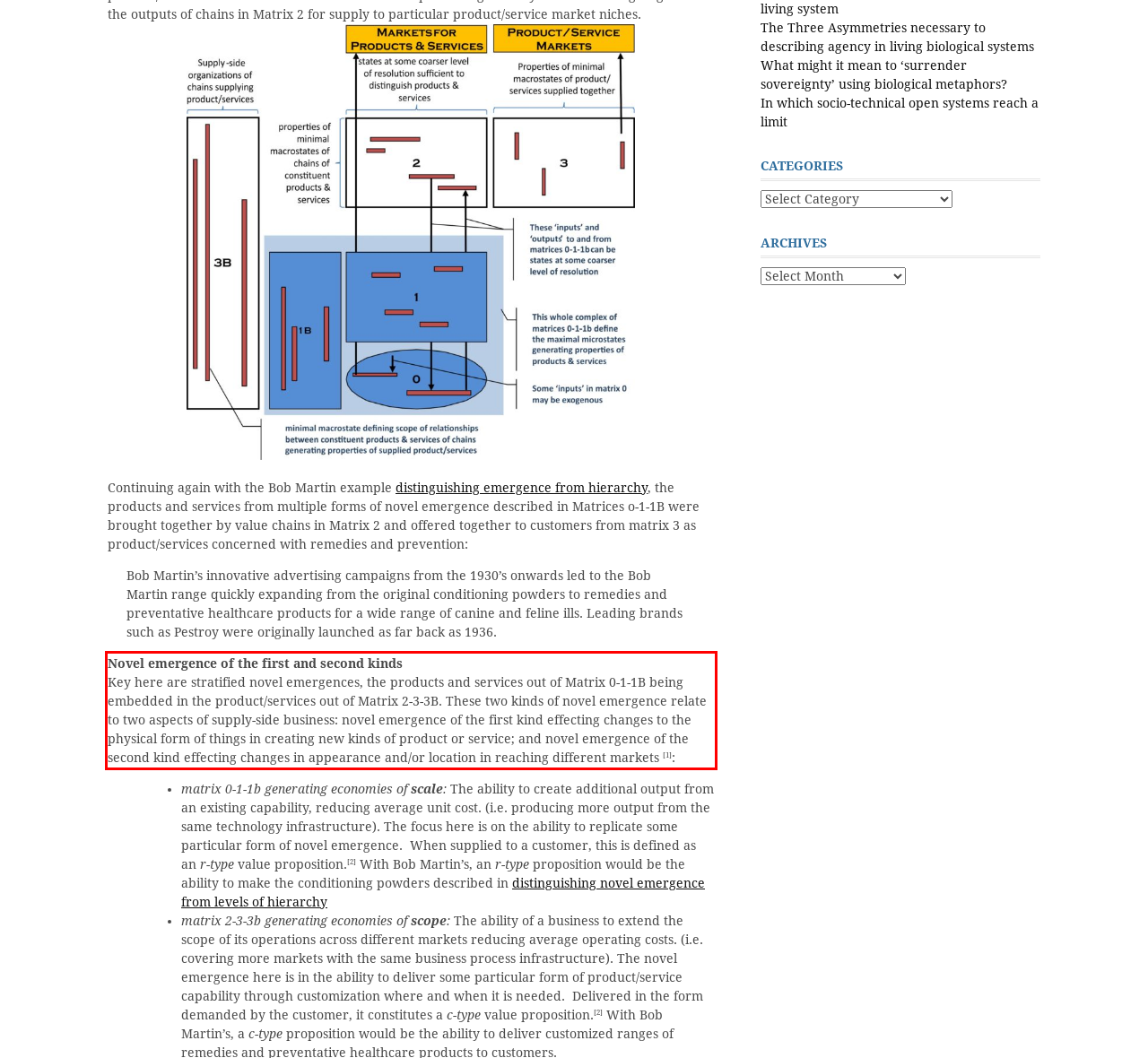Within the screenshot of a webpage, identify the red bounding box and perform OCR to capture the text content it contains.

Novel emergence of the first and second kinds Key here are stratified novel emergences, the products and services out of Matrix 0-1-1B being embedded in the product/services out of Matrix 2-3-3B. These two kinds of novel emergence relate to two aspects of supply-side business: novel emergence of the first kind effecting changes to the physical form of things in creating new kinds of product or service; and novel emergence of the second kind effecting changes in appearance and/or location in reaching different markets [1]: